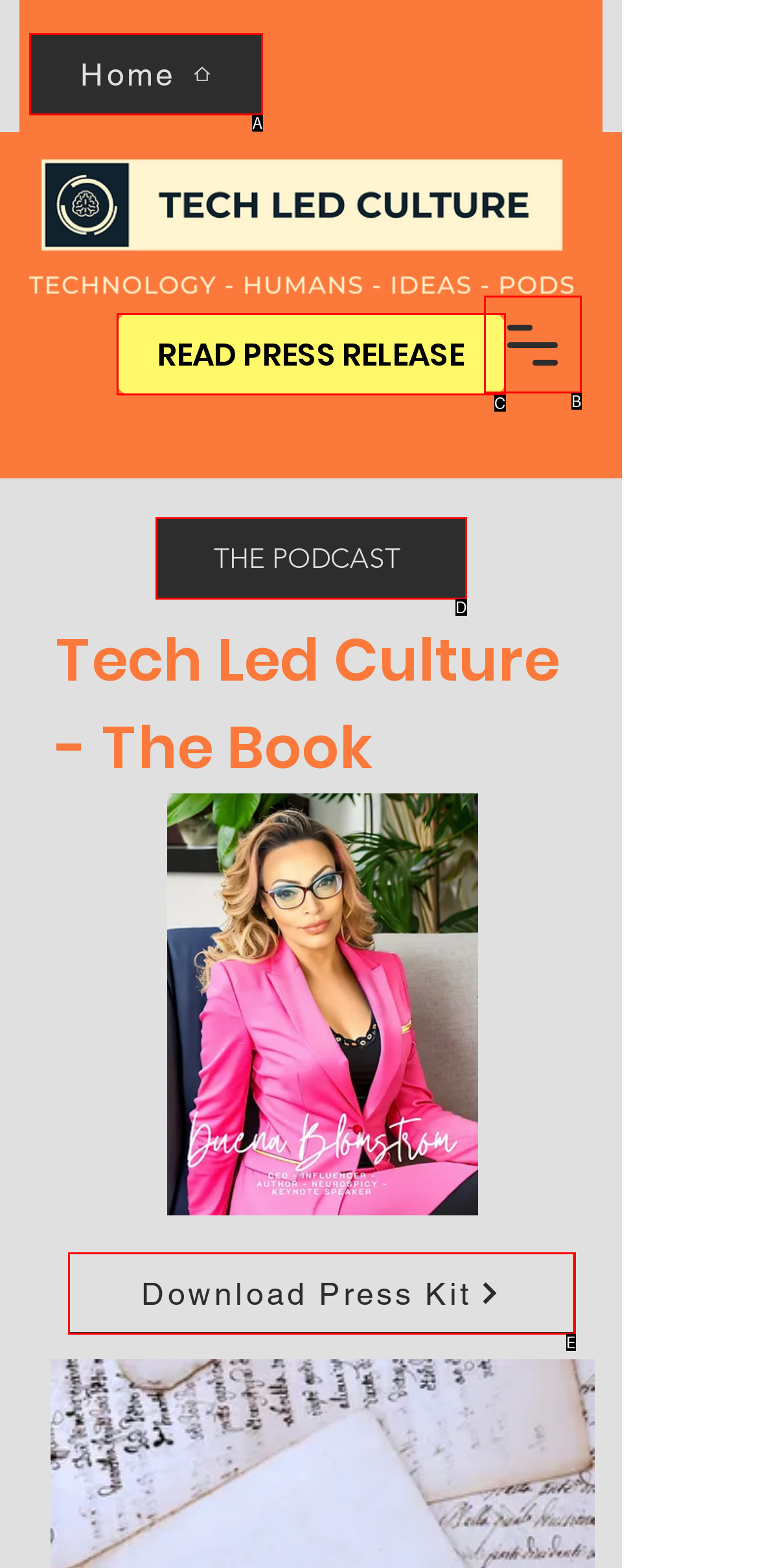Select the HTML element that corresponds to the description: Home
Reply with the letter of the correct option from the given choices.

A